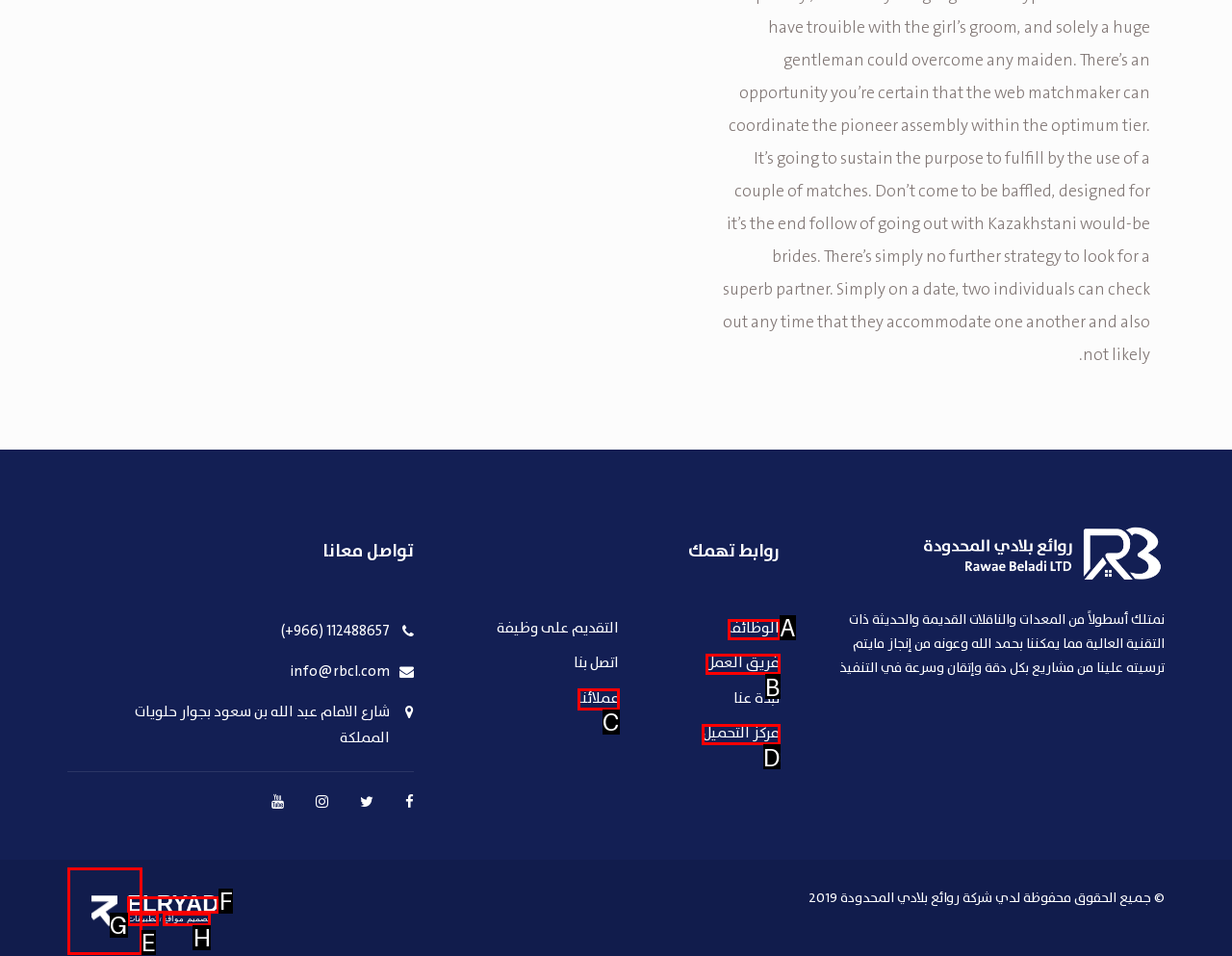Find the correct option to complete this instruction: check the download center. Reply with the corresponding letter.

D